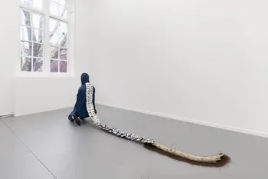Please provide a comprehensive response to the question below by analyzing the image: 
What is the material of the floor?

The caption describes the floor as 'sleek, gray', indicating that the material of the floor is gray in color, and likely made of a smooth, sleek material such as stone or polished concrete.